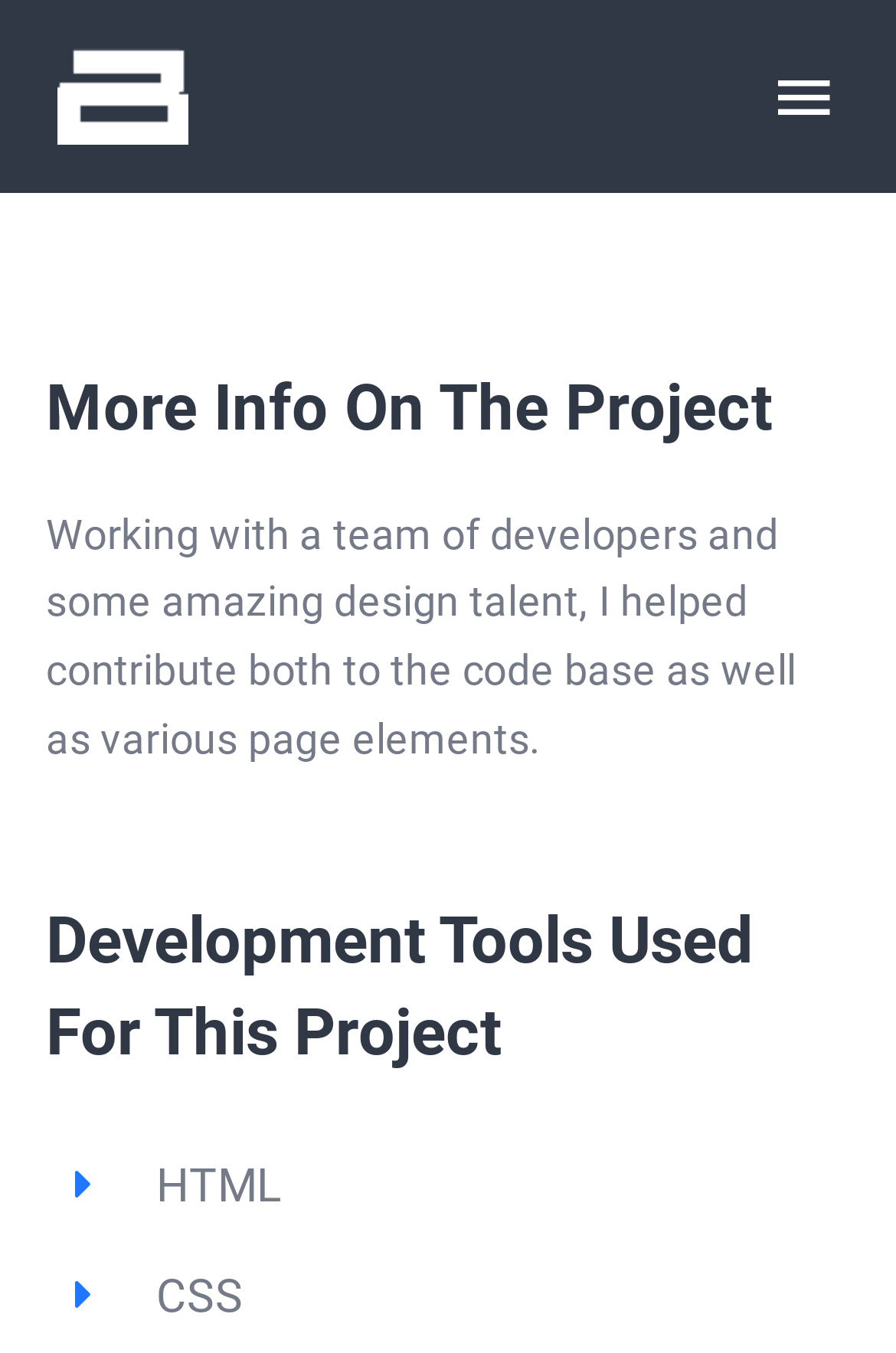What is the purpose of the toggle navigation button?
Based on the image, answer the question in a detailed manner.

I looked at the toggle navigation button and its description, which indicates that it controls the menu and can be used to expand or collapse it.